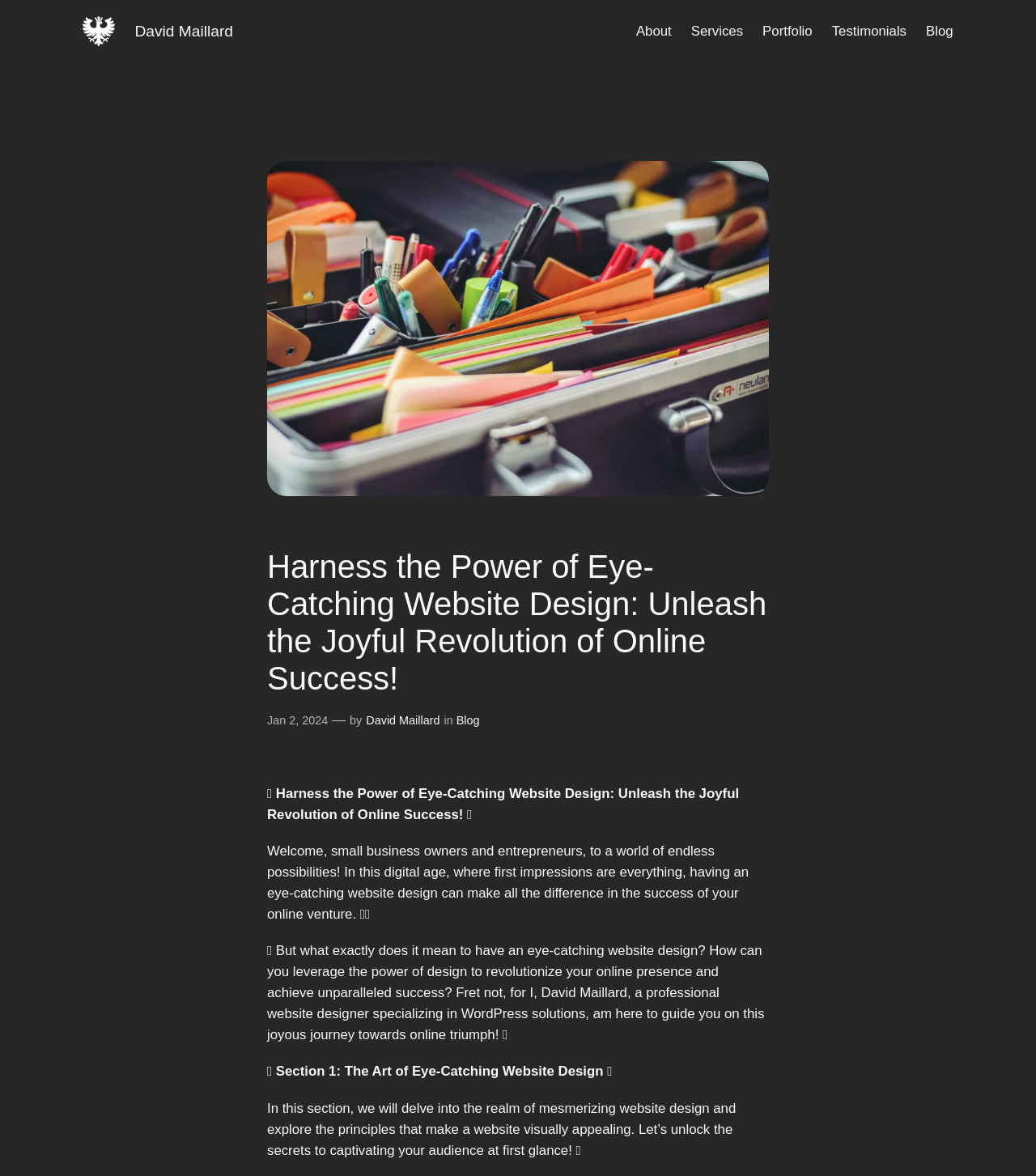Extract the main headline from the webpage and generate its text.

Harness the Power of Eye-Catching Website Design: Unleash the Joyful Revolution of Online Success!